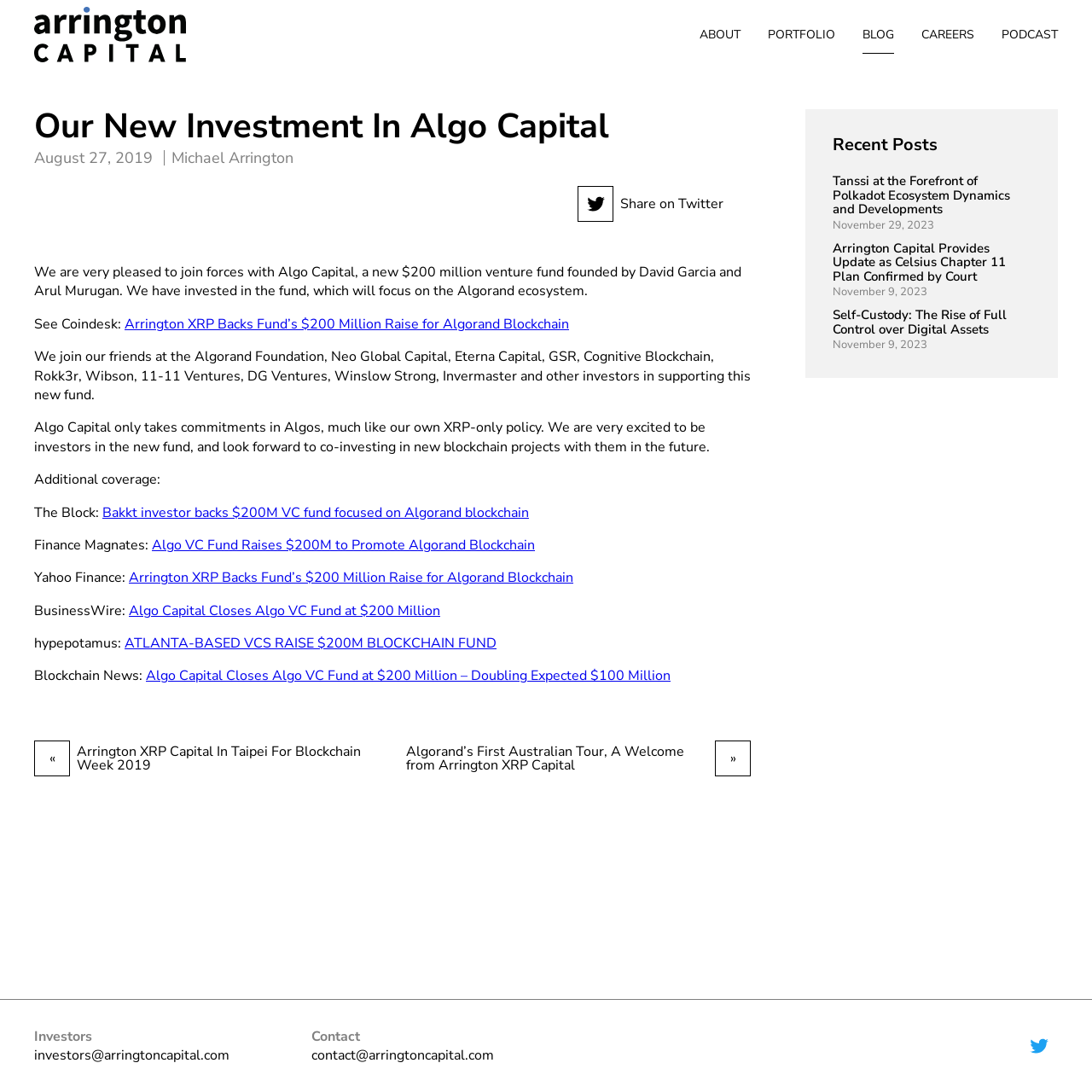Please locate the bounding box coordinates of the region I need to click to follow this instruction: "Visit the 'PORTFOLIO' page".

[0.703, 0.014, 0.765, 0.048]